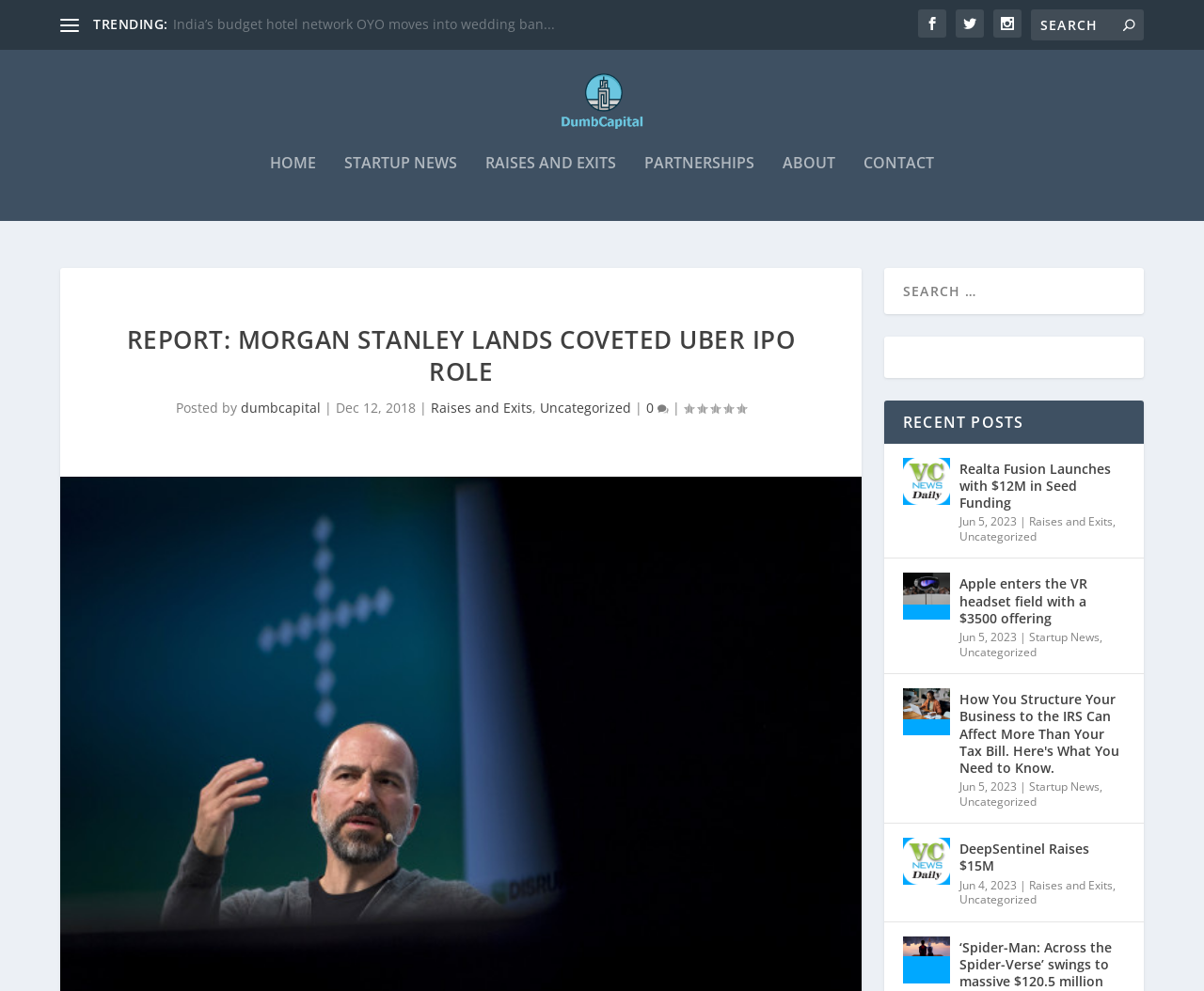Determine the bounding box coordinates of the target area to click to execute the following instruction: "Visit the homepage."

[0.224, 0.168, 0.262, 0.234]